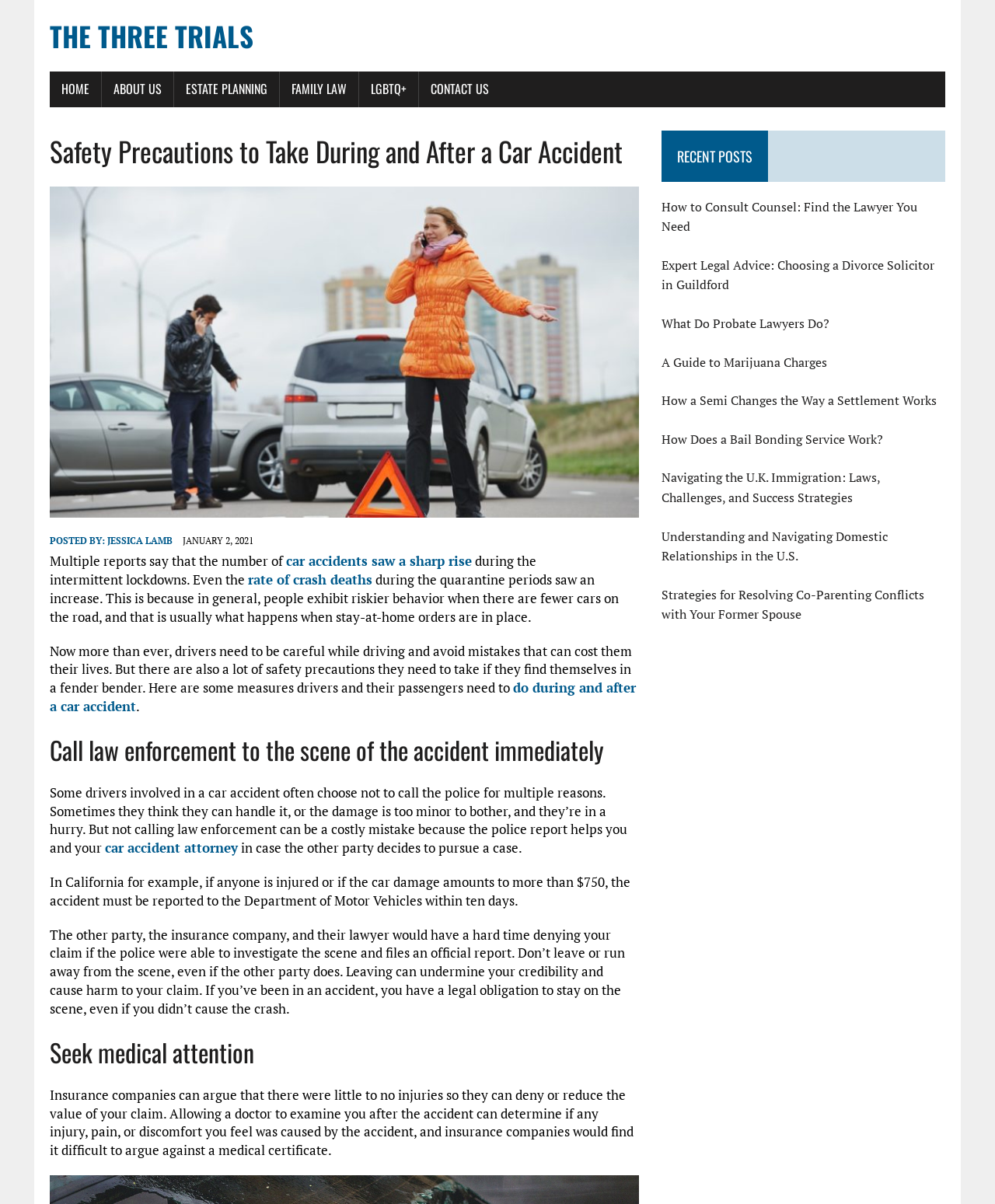Refer to the element description Family Law and identify the corresponding bounding box in the screenshot. Format the coordinates as (top-left x, top-left y, bottom-right x, bottom-right y) with values in the range of 0 to 1.

[0.281, 0.059, 0.36, 0.089]